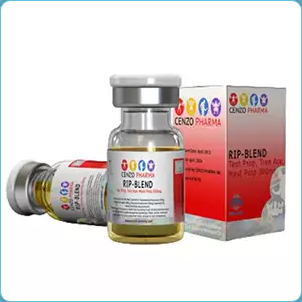What type of product is RIP-BLEND?
Please utilize the information in the image to give a detailed response to the question.

The caption describes the product as an 'injectable steroid product', which suggests that it is a type of medication or supplement that is administered through injection.